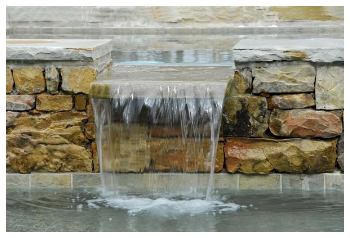Elaborate on the various elements present in the image.

This image showcases a beautifully crafted water feature that is a key element in landscape design. The scene captures water gracefully cascading over a smooth stone ledge, creating a serene and tranquil atmosphere. The surrounding stones are artfully arranged, adding a natural charm and texture that complements the flowing water. This feature is specifically designed for residential or commercial properties in University Place, WA, where such installations enhance outdoor spaces. It exemplifies the expertise required for professional landscape and water feature design, inviting viewers to imagine the soothing sounds and sights these features bring to a garden or backyard oasis.